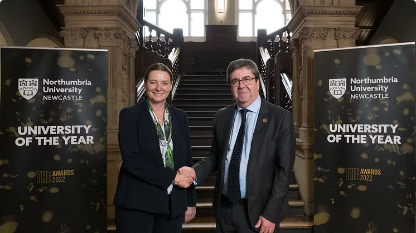Utilize the details in the image to give a detailed response to the question: What is the recognition held by Northumbria University?

The question asks about the recognition held by Northumbria University. The caption mentions that Northumbria University is recognized as the 'University of the Year' for 2022, which is showcased on the two banners in the image.